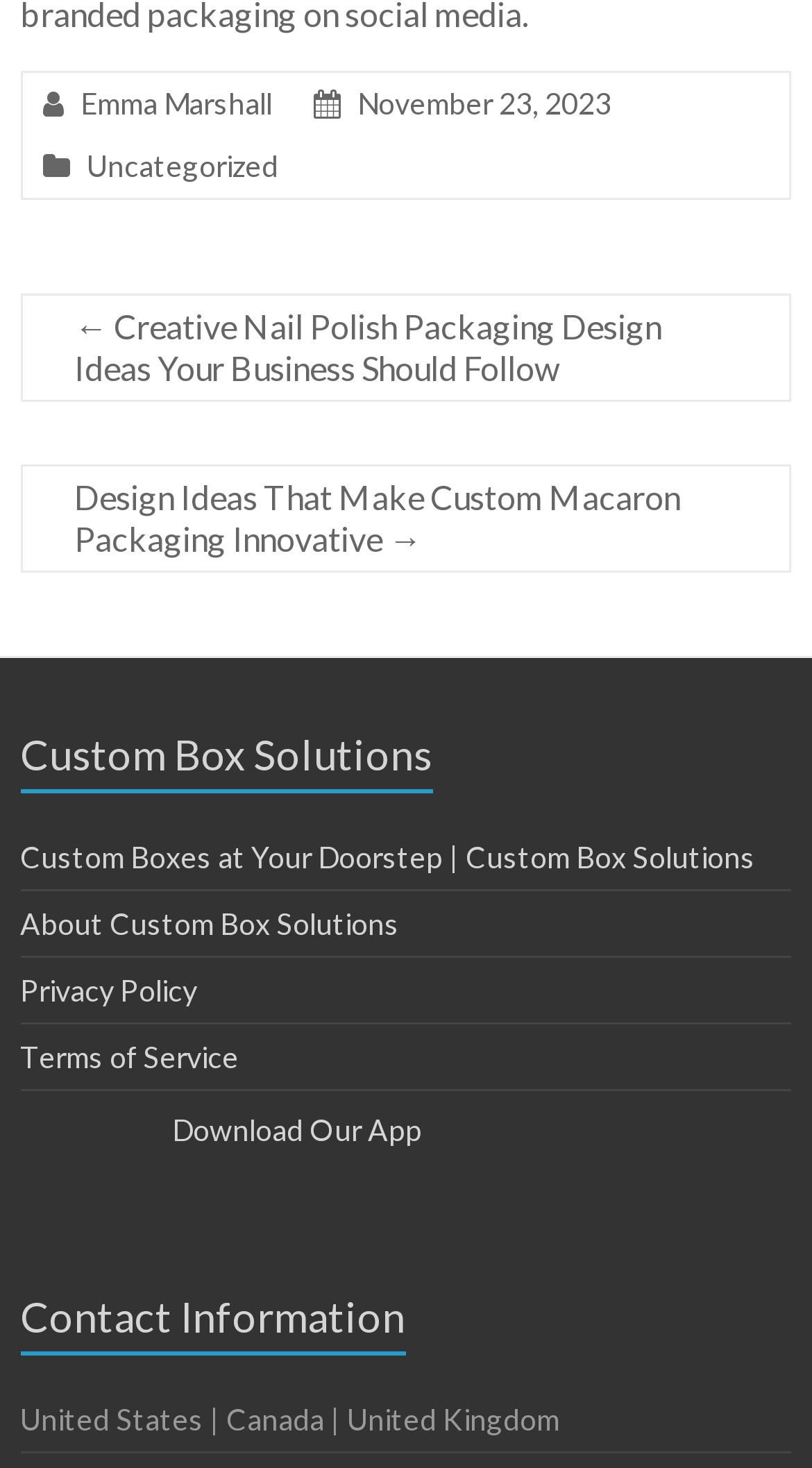Find the bounding box coordinates of the clickable element required to execute the following instruction: "Contact us through the contact information". Provide the coordinates as four float numbers between 0 and 1, i.e., [left, top, right, bottom].

[0.025, 0.874, 0.975, 0.945]